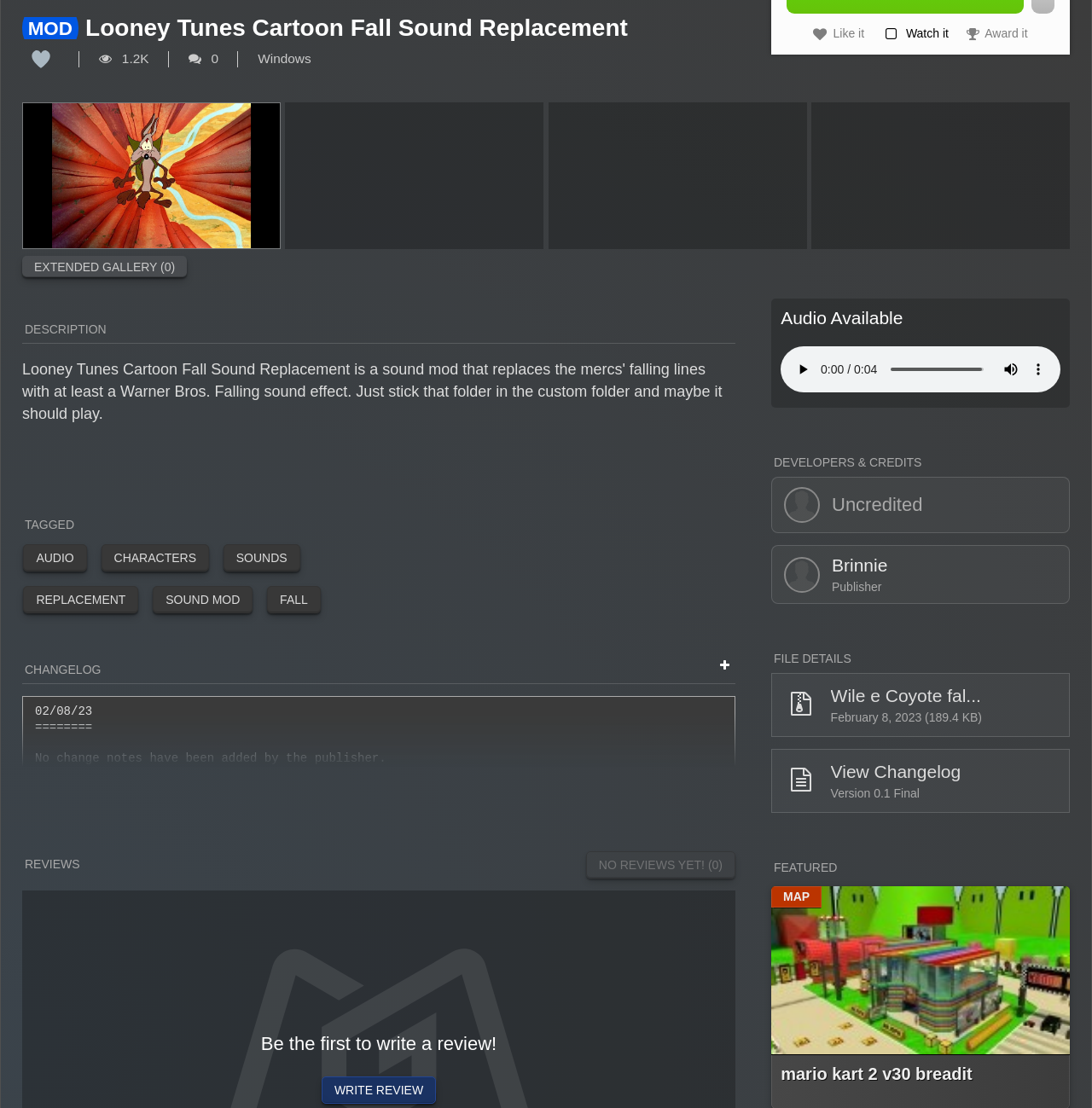Please find the bounding box coordinates in the format (top-left x, top-left y, bottom-right x, bottom-right y) for the given element description. Ensure the coordinates are floating point numbers between 0 and 1. Description: SOUND MOD

[0.14, 0.529, 0.232, 0.554]